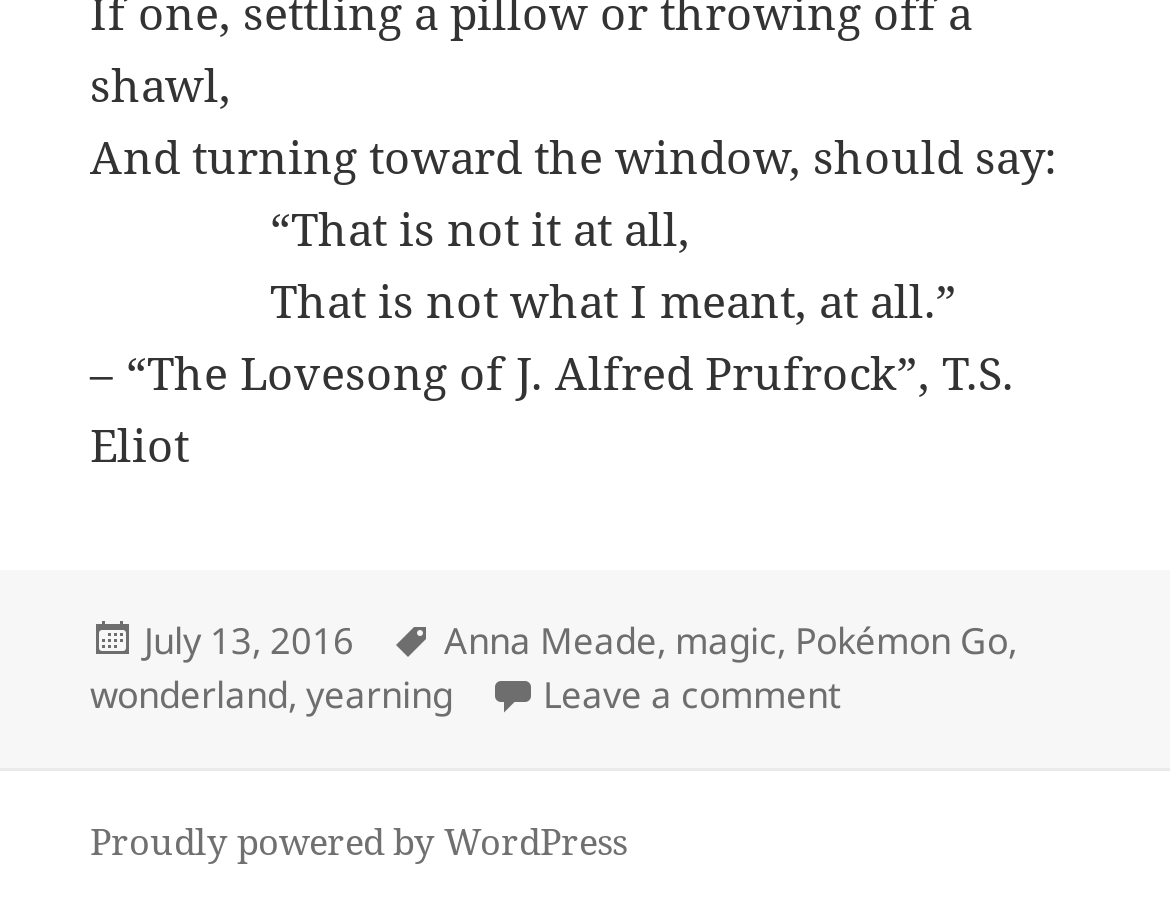Specify the bounding box coordinates of the element's area that should be clicked to execute the given instruction: "Click on the link to leave a comment on the post". The coordinates should be four float numbers between 0 and 1, i.e., [left, top, right, bottom].

[0.464, 0.731, 0.718, 0.79]